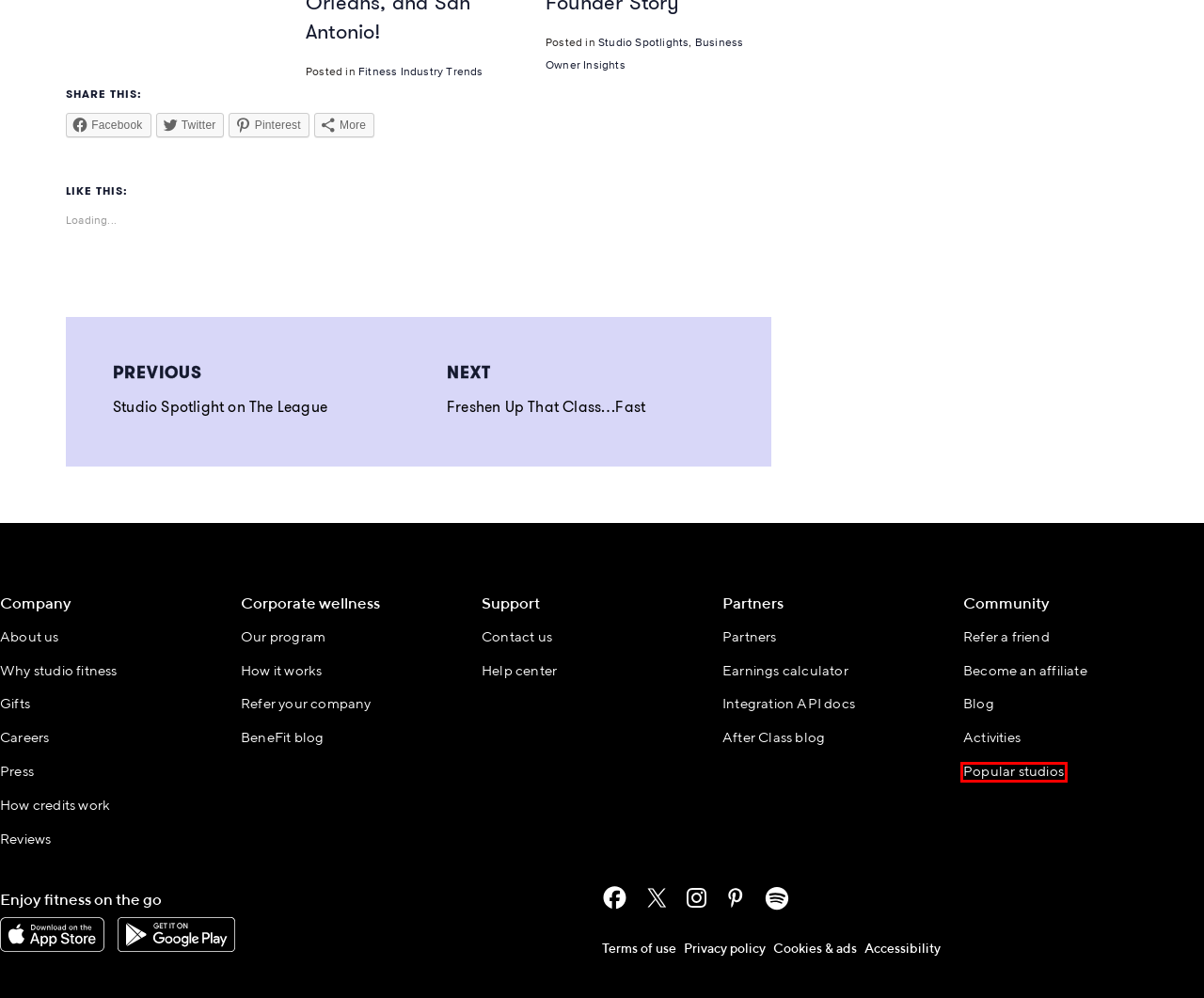Given a screenshot of a webpage with a red bounding box highlighting a UI element, determine which webpage description best matches the new webpage that appears after clicking the highlighted element. Here are the candidates:
A. Business Owner Insights Archives - After Class
B. Fitness Industry Trends Archives - After Class
C. Brands on ClassPass
D. ClassPass Blog - The One App for All Things Fitness, Spa & Salon
E. ClassPass | Contact
F. ClassPass Developers
G. How ClassPass Corporate Wellness Works for Employers
H. Freshen Up That Class...Fast - After Class

C